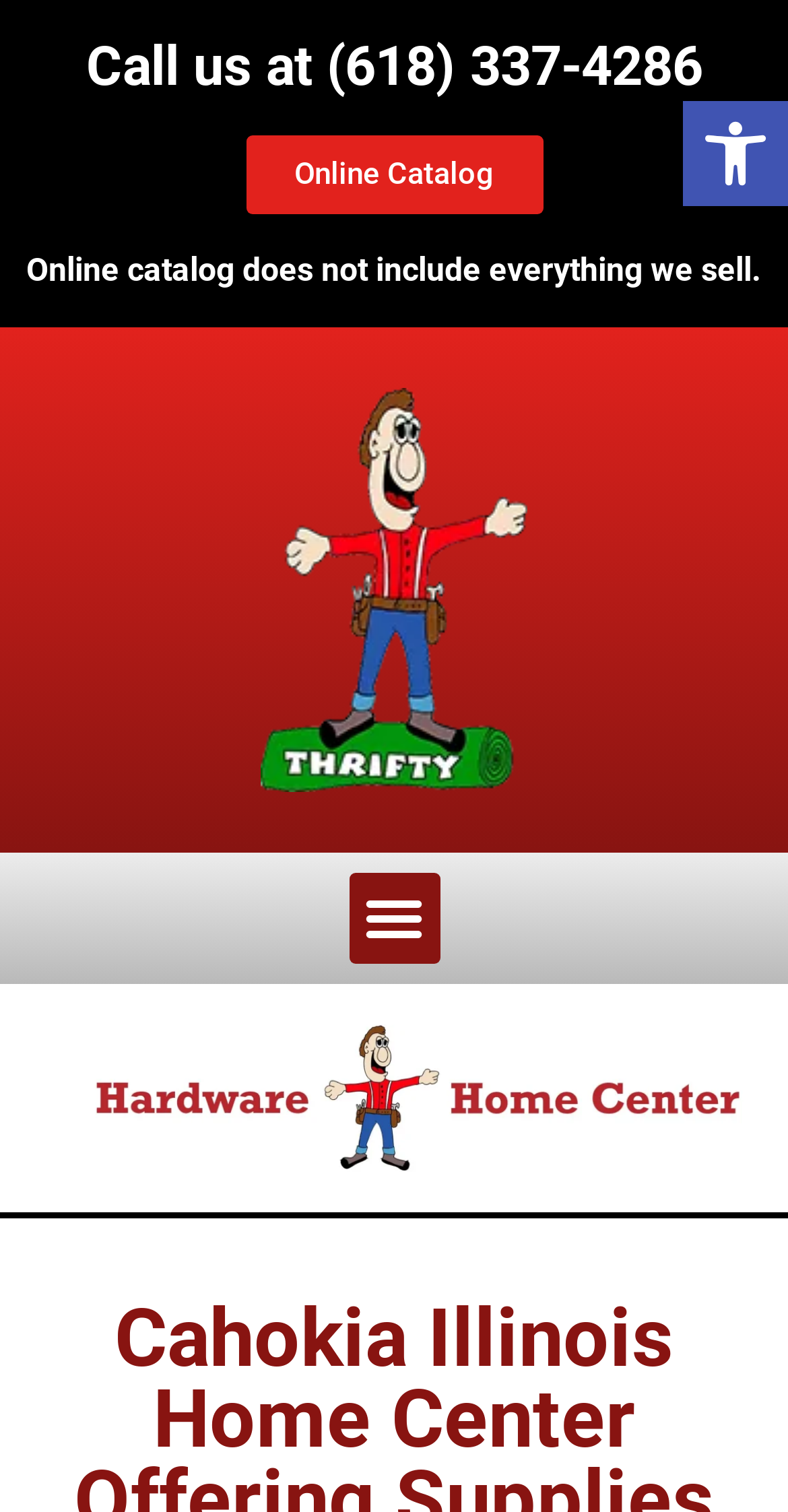What is the name of the hardware store?
Examine the webpage screenshot and provide an in-depth answer to the question.

I found the name of the hardware store by looking at the image element that contains the logo and text 'Thrifty Hardware & Home Center'.